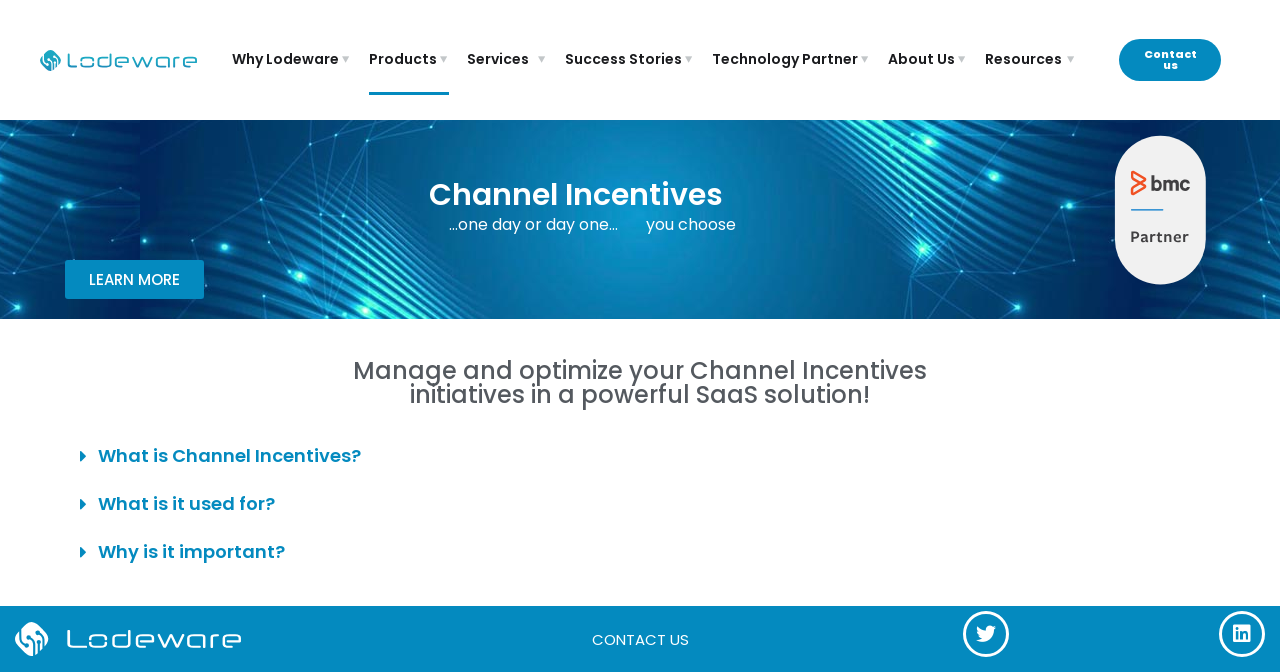Given the element description, predict the bounding box coordinates in the format (top-left x, top-left y, bottom-right x, bottom-right y), using floating point numbers between 0 and 1: What is Channel Incentives?

[0.051, 0.665, 0.949, 0.699]